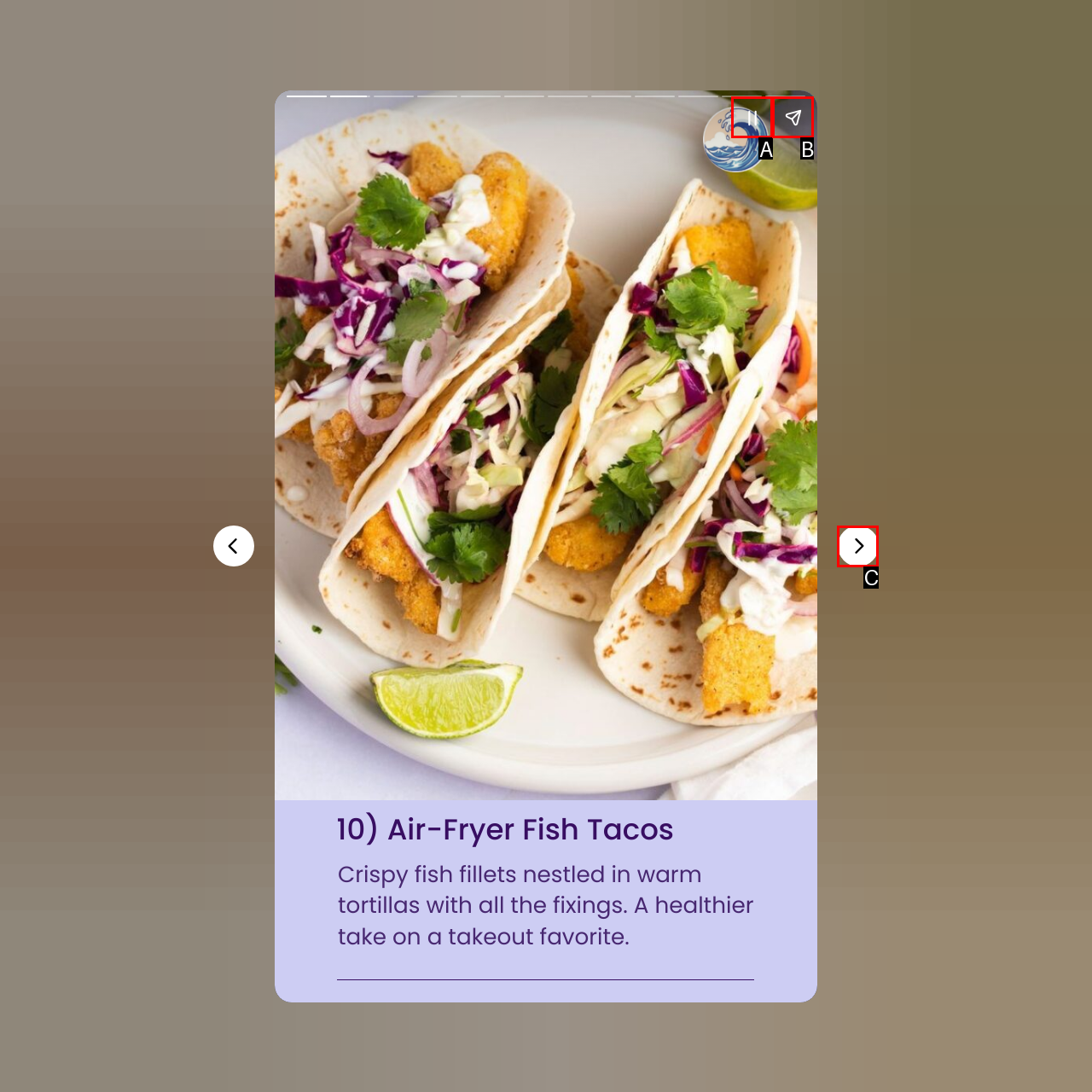Tell me the letter of the option that corresponds to the description: aria-label="Next page"
Answer using the letter from the given choices directly.

C